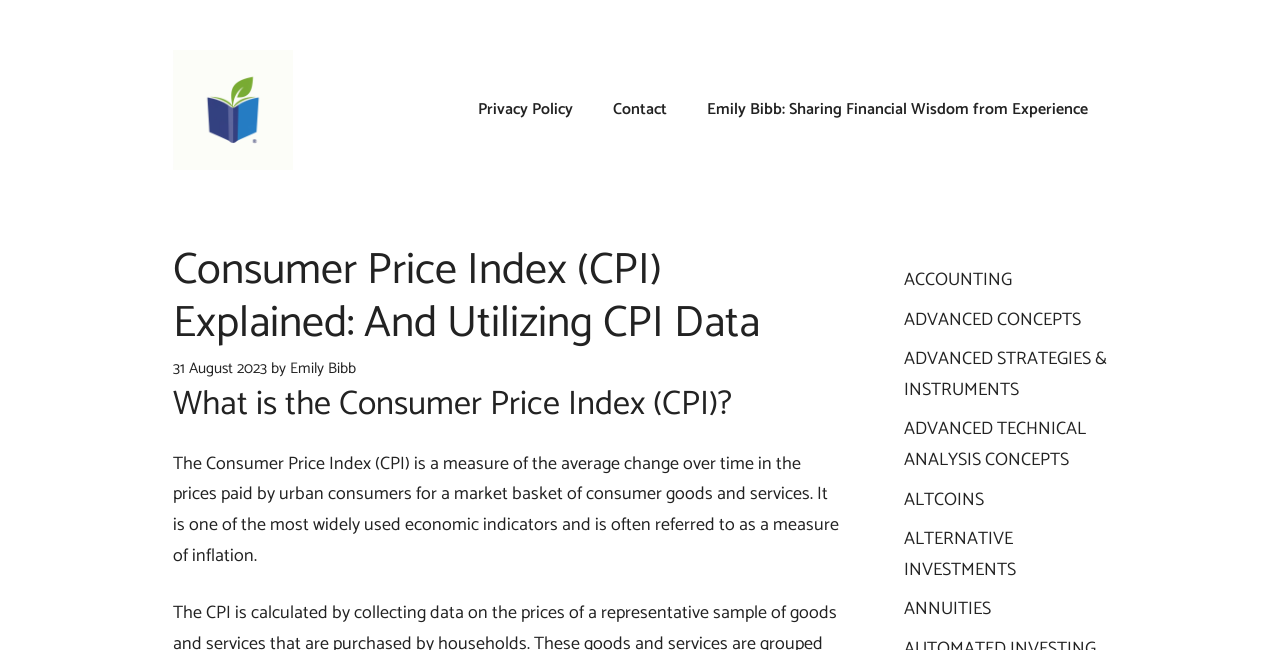Provide the bounding box coordinates for the area that should be clicked to complete the instruction: "Read the article by Emily Bibb".

[0.226, 0.548, 0.278, 0.587]